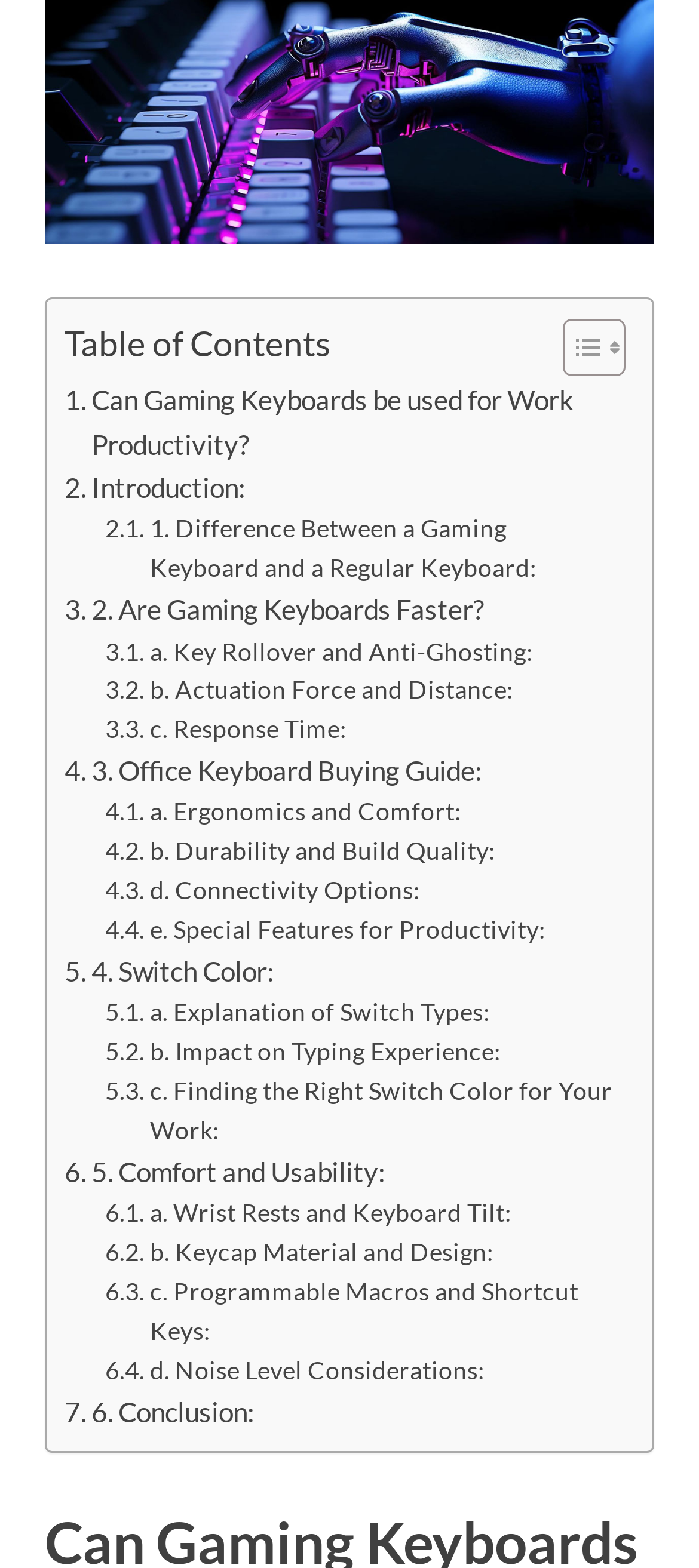Is there a section on ergonomics in the article?
Answer the question with a single word or phrase, referring to the image.

Yes